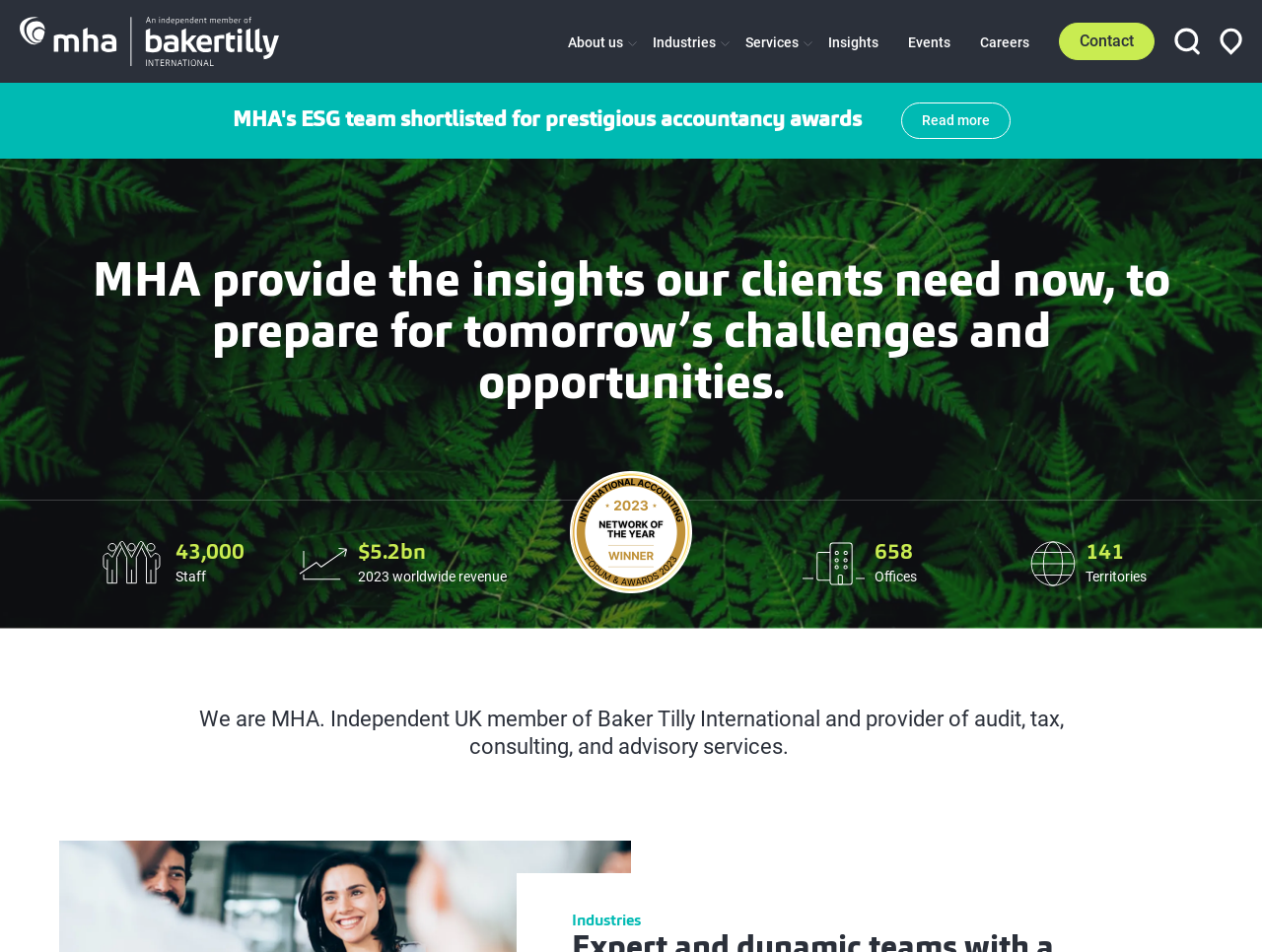Please specify the bounding box coordinates of the area that should be clicked to accomplish the following instruction: "Read more". The coordinates should consist of four float numbers between 0 and 1, i.e., [left, top, right, bottom].

[0.714, 0.108, 0.8, 0.146]